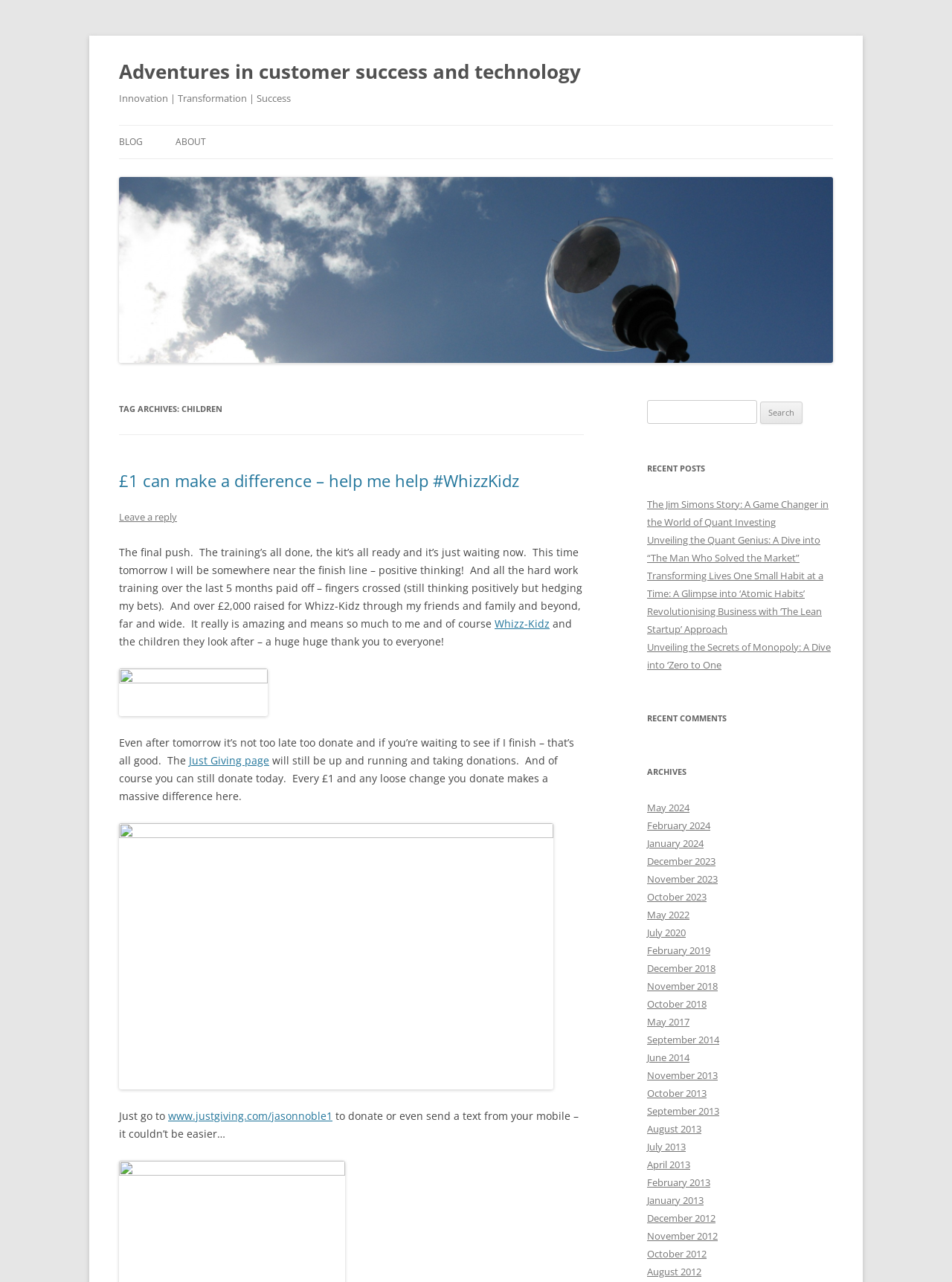Please find the bounding box coordinates of the section that needs to be clicked to achieve this instruction: "Search for something".

[0.68, 0.312, 0.795, 0.331]